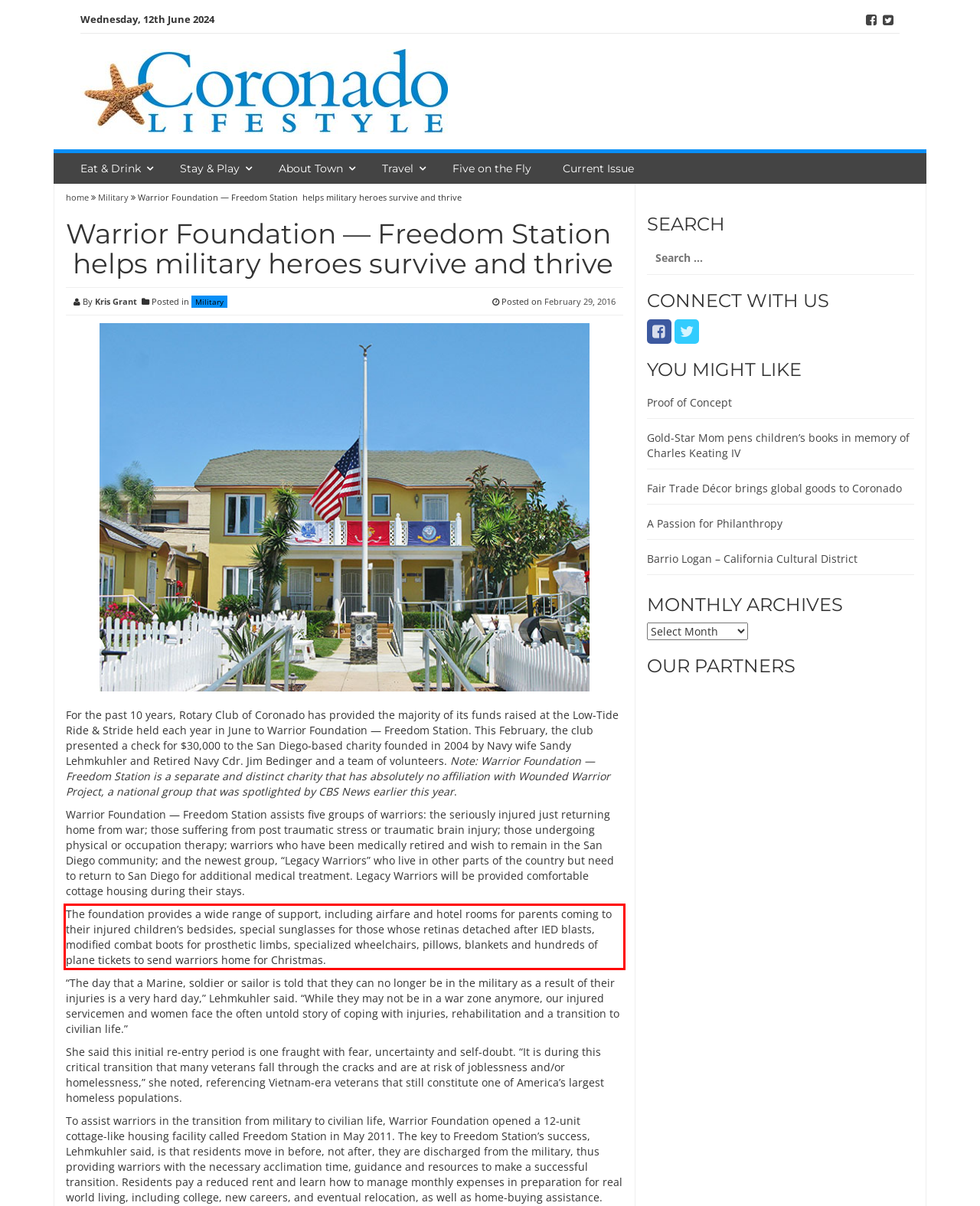In the given screenshot, locate the red bounding box and extract the text content from within it.

The foundation provides a wide range of support, including airfare and hotel rooms for parents coming to their injured children’s bedsides, special sunglasses for those whose retinas detached after IED blasts, modified combat boots for prosthetic limbs, specialized wheelchairs, pillows, blankets and hundreds of plane tickets to send warriors home for Christmas.